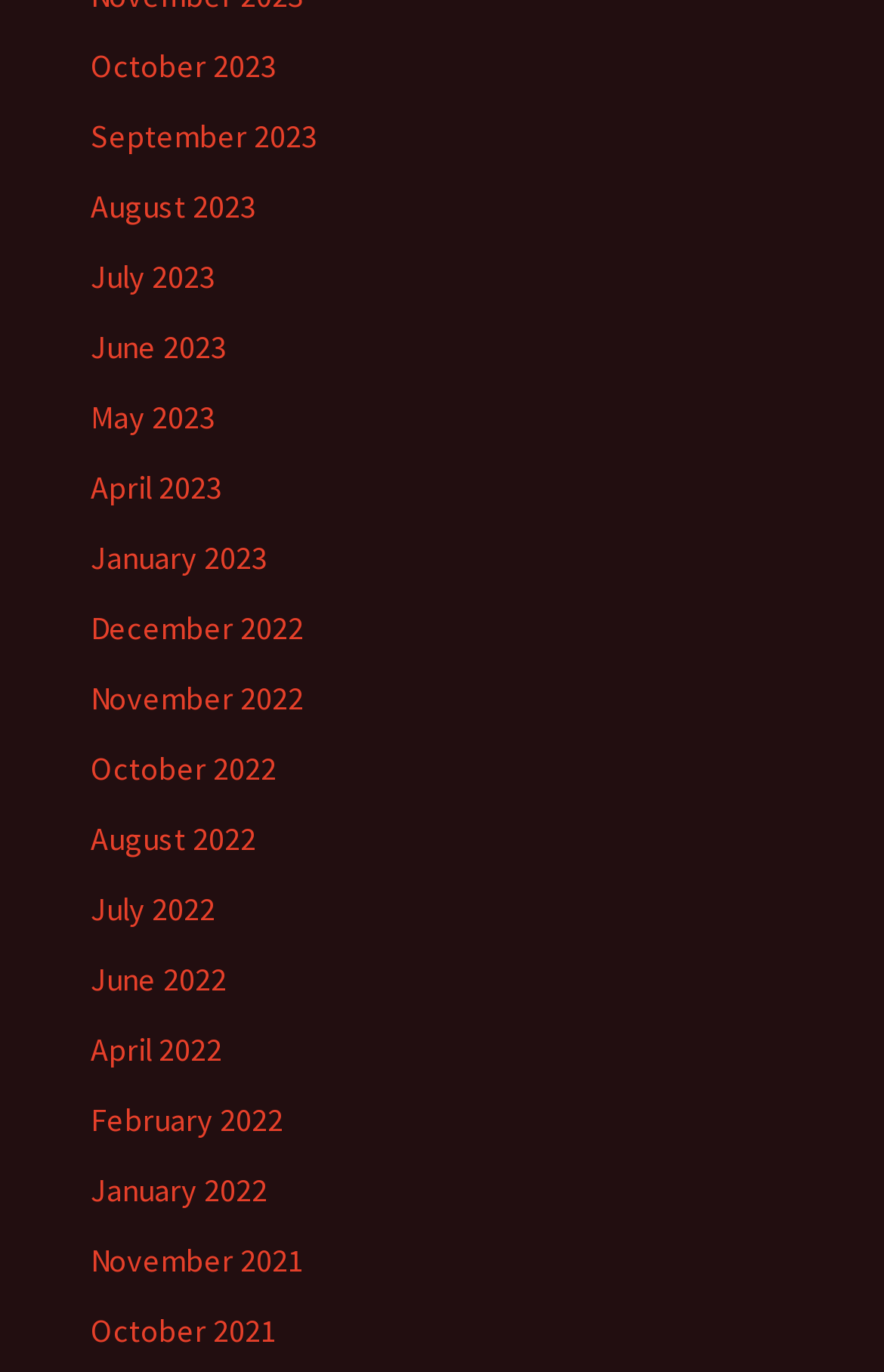How many months are listed?
Provide a detailed answer to the question, using the image to inform your response.

I counted the number of links on the webpage, each representing a month, and found 18 links.